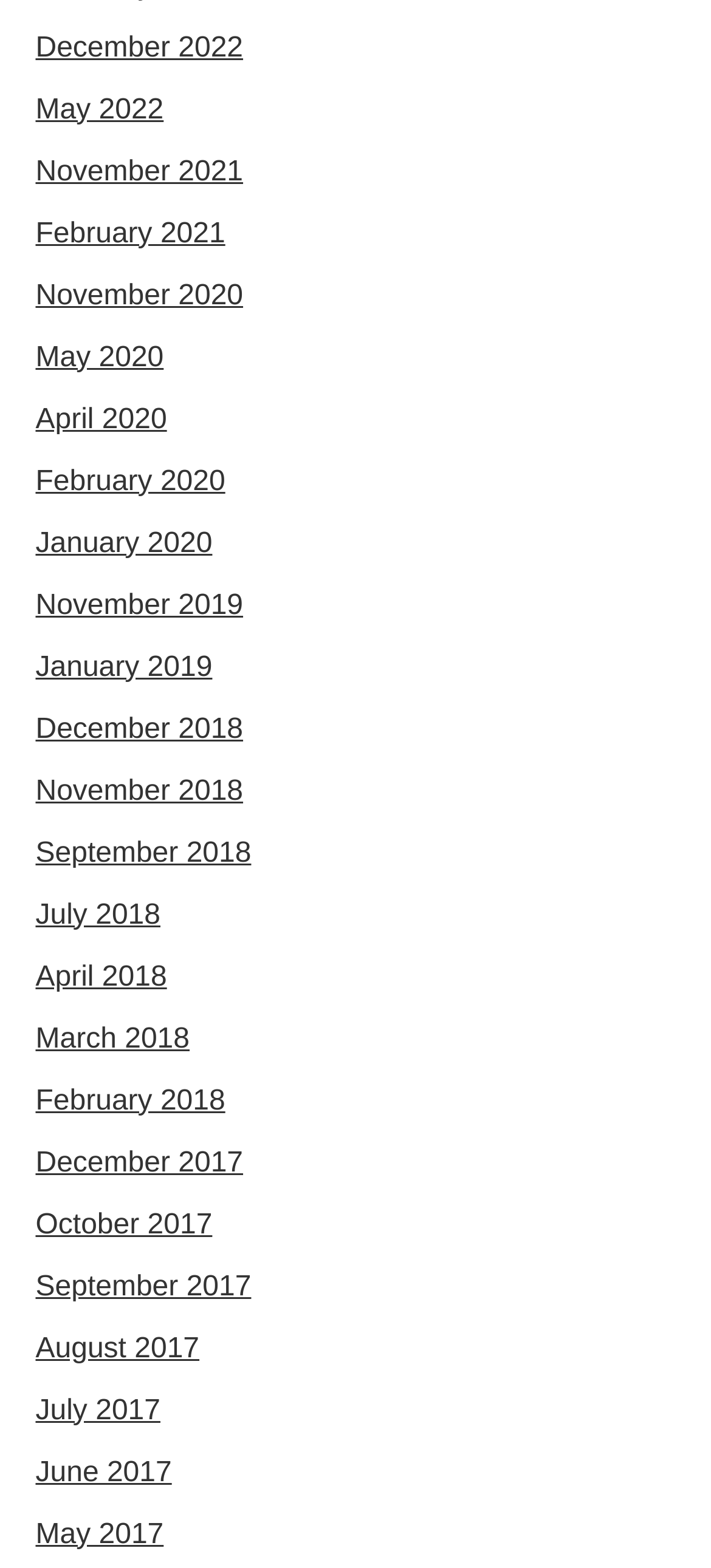Are there any links from the year 2016?
Using the image as a reference, answer with just one word or a short phrase.

No